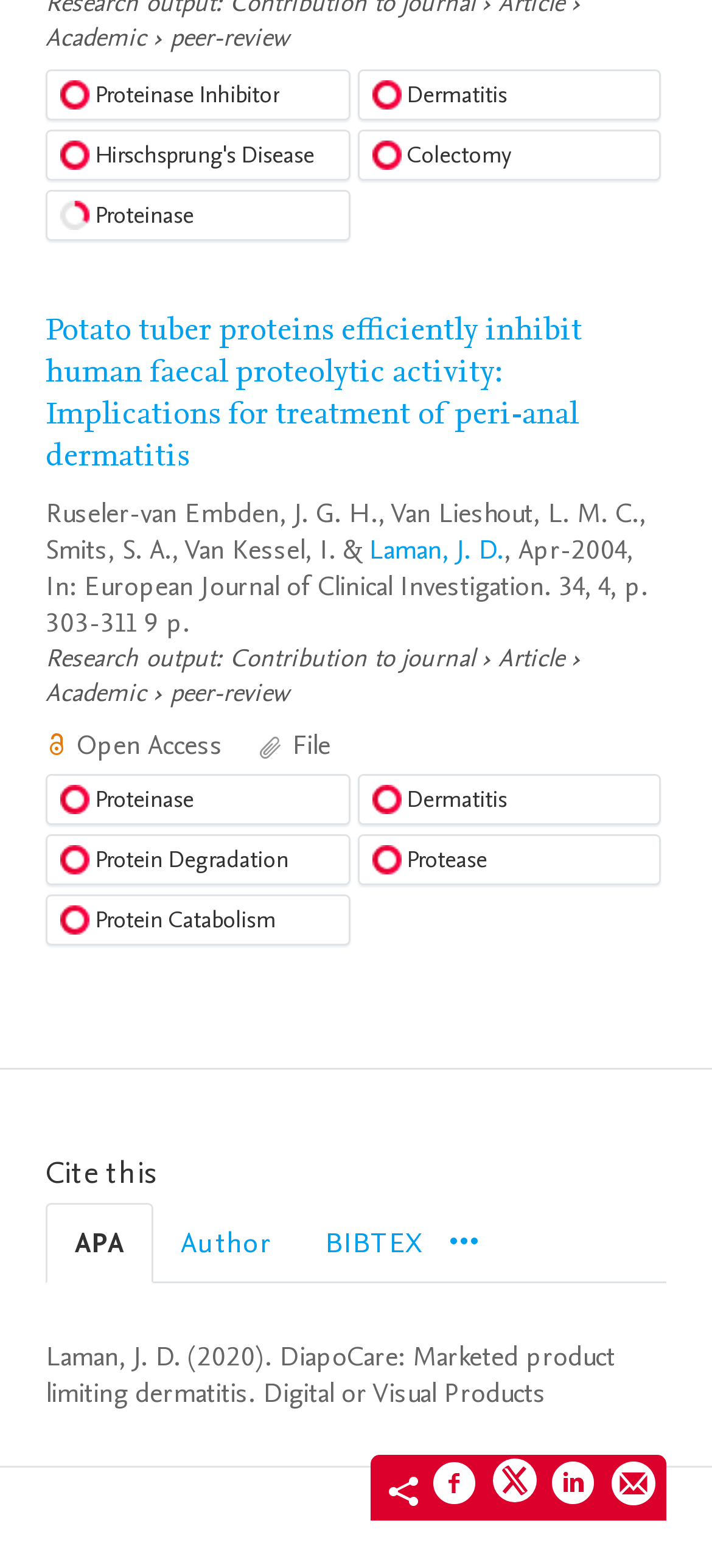What is the publication date of the article?
Provide an in-depth answer to the question, covering all aspects.

The publication date of the article can be found by looking at the citation information below the article title. The publication date is specified as 'Apr-2004'.